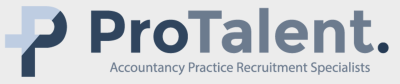Elaborate on the contents of the image in a comprehensive manner.

The image features the logo of ProTalent, a company specializing in accountancy practice recruitment. The logo prominently displays the name "ProTalent" in a modern font, with the "P" uniquely stylized, incorporating a geometric design. Below the main name, the tagline "Accountancy Practice Recruitment Specialists" highlights the company's focus on providing tailored recruitment services for the accountancy sector. The overall design emphasizes professionalism and expertise, reflecting the company's mission to connect skilled professionals with opportunities in the accountancy field.